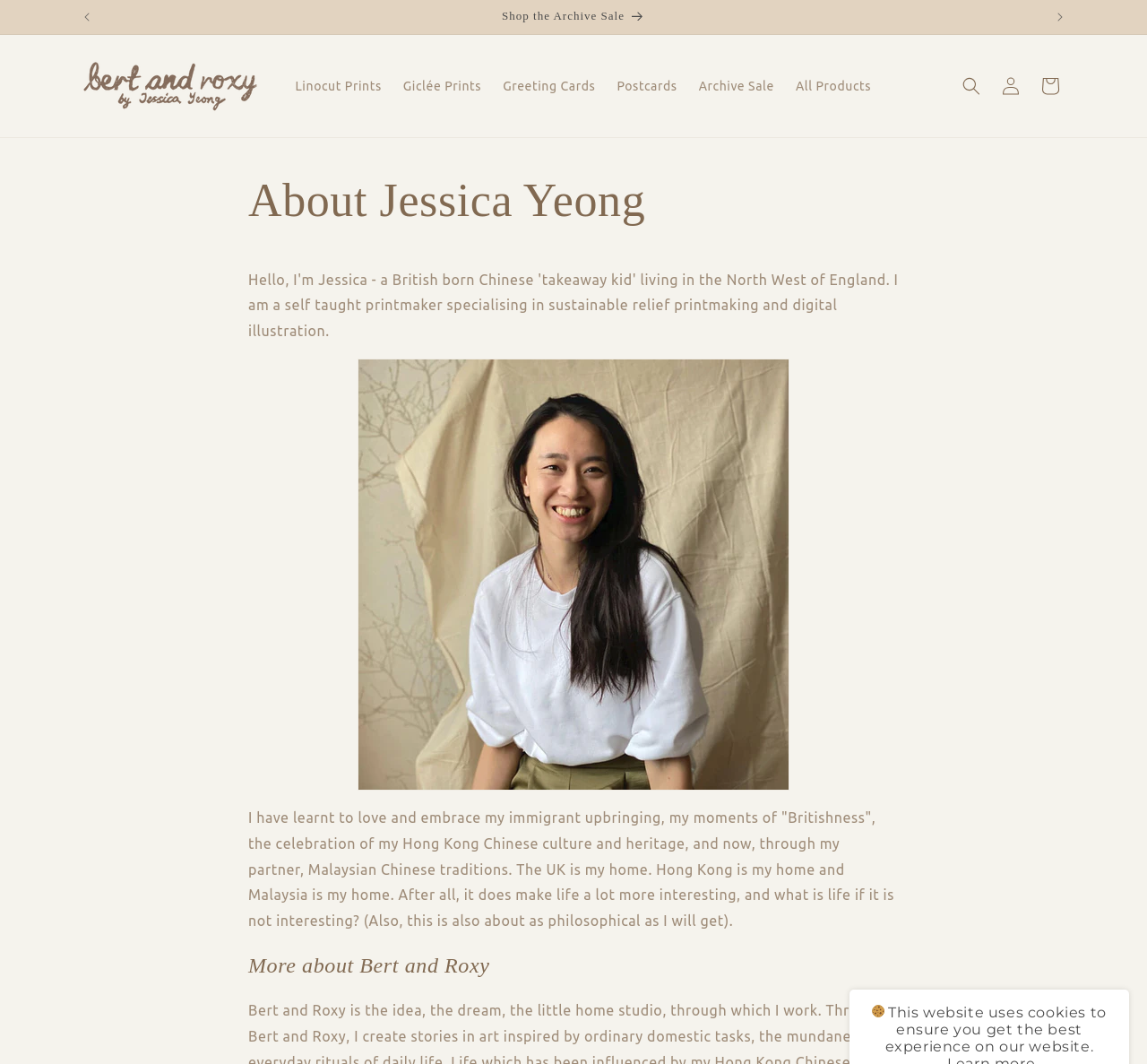Respond to the question below with a single word or phrase:
What is the theme of Jessica Yeong's artwork?

Chinese culture and heritage